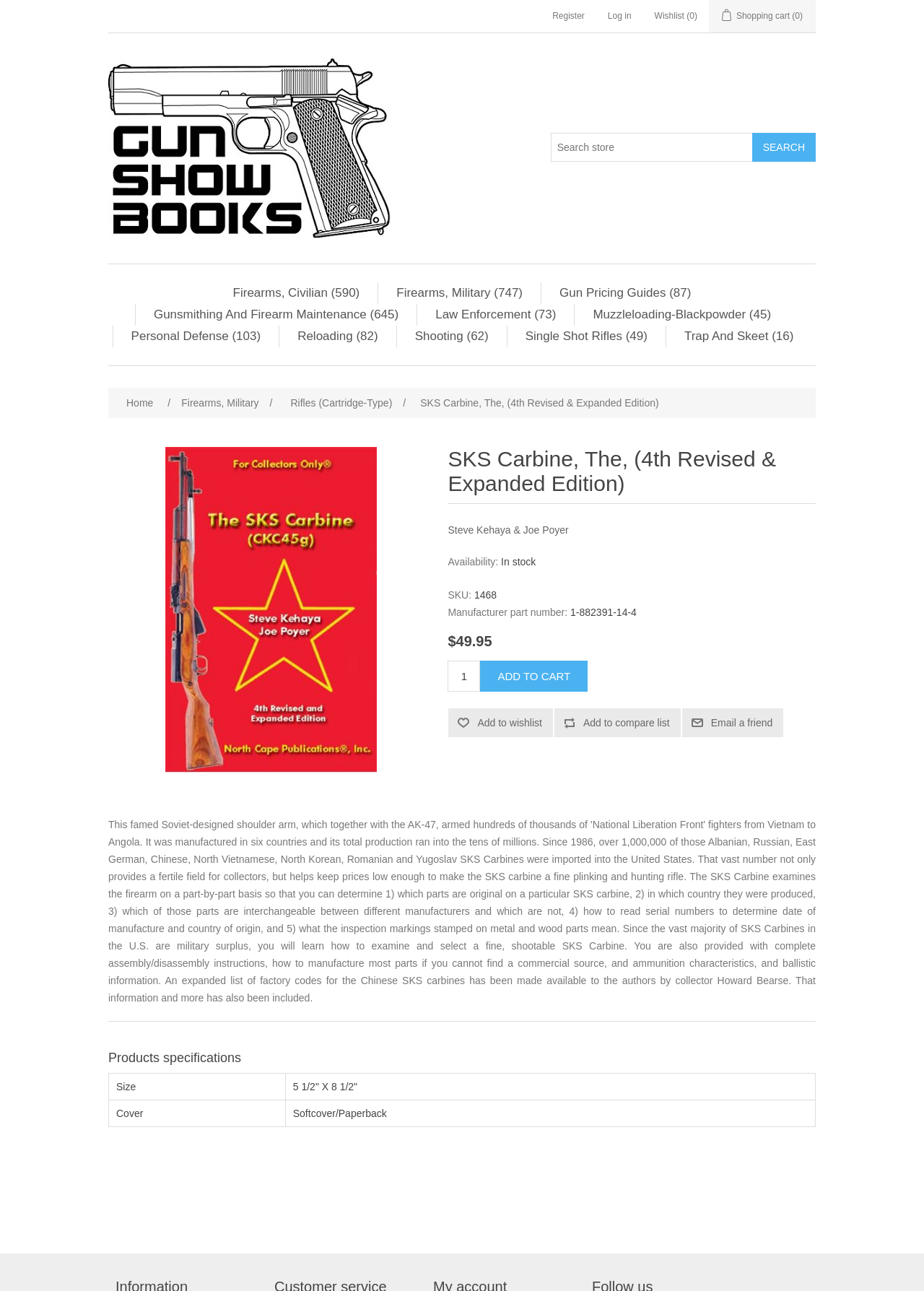Using the elements shown in the image, answer the question comprehensively: What is the price of the book?

I found the price of the book by looking at the product details section, where it says 'Availability: In stock' and then 'Price: $49.95'.